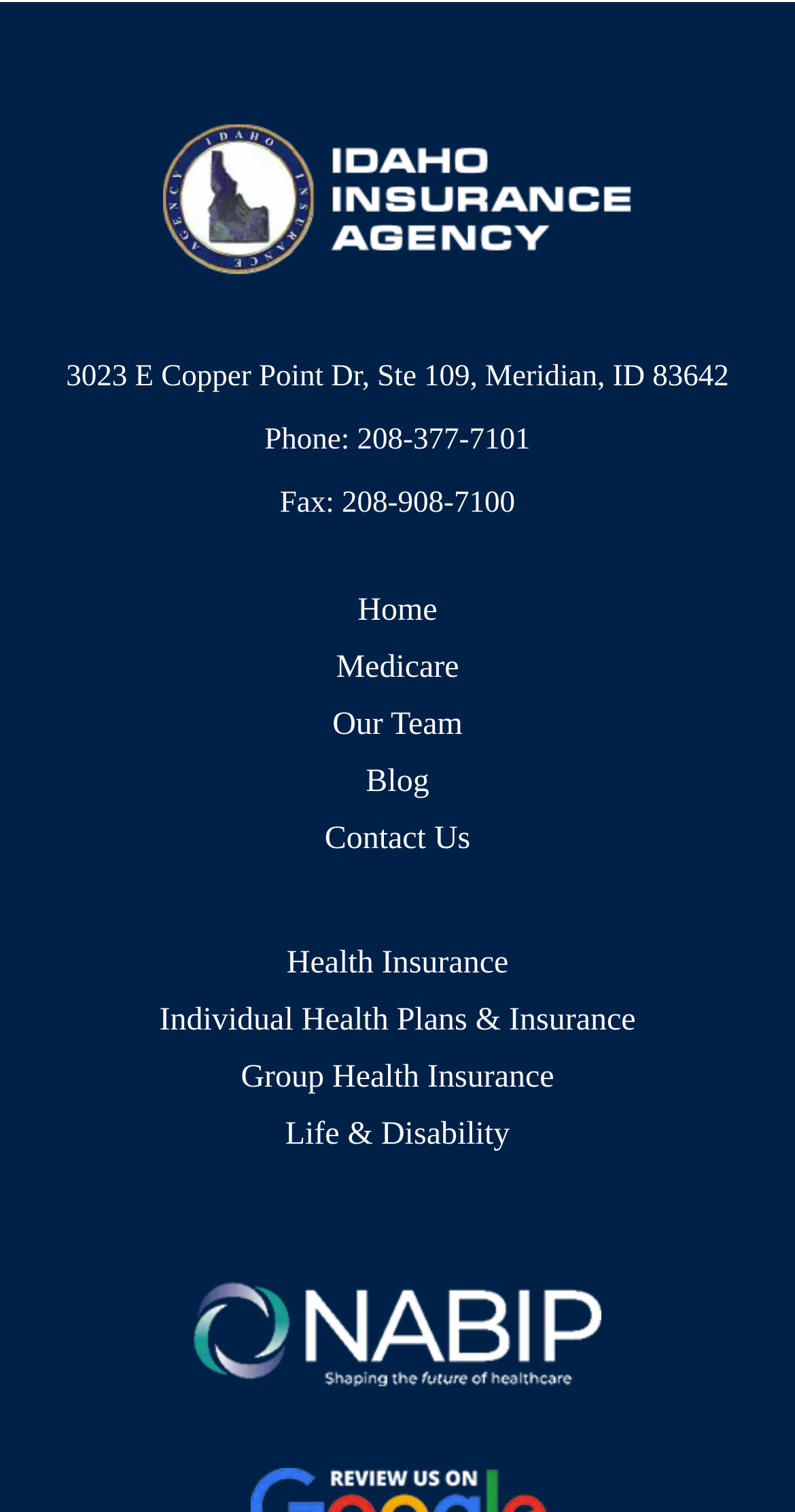Please identify the bounding box coordinates of the element that needs to be clicked to perform the following instruction: "view contact information".

[0.449, 0.281, 0.667, 0.302]